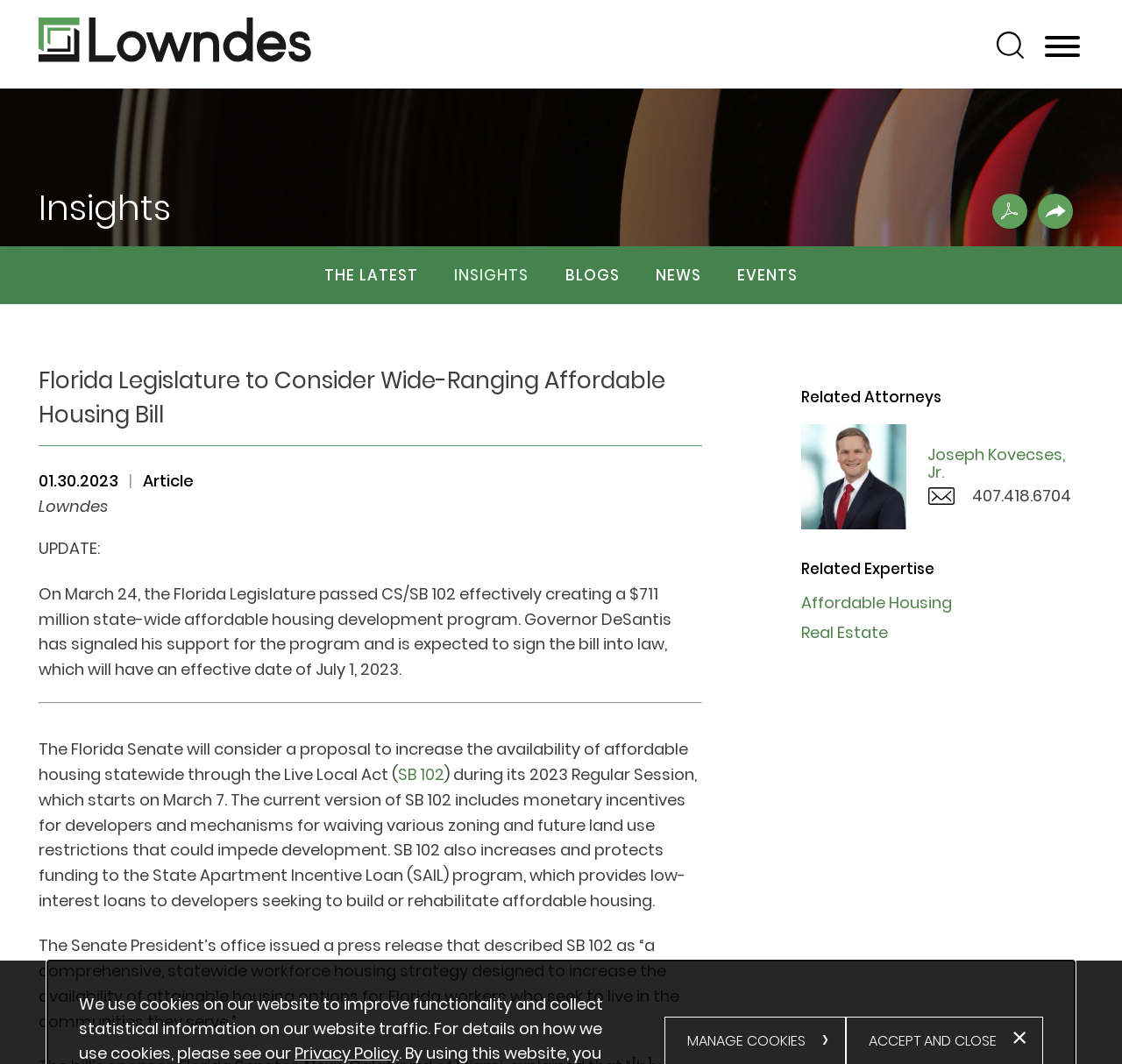Please find the bounding box coordinates of the element that must be clicked to perform the given instruction: "Click on the 'Share' button". The coordinates should be four float numbers from 0 to 1, i.e., [left, top, right, bottom].

[0.925, 0.182, 0.956, 0.215]